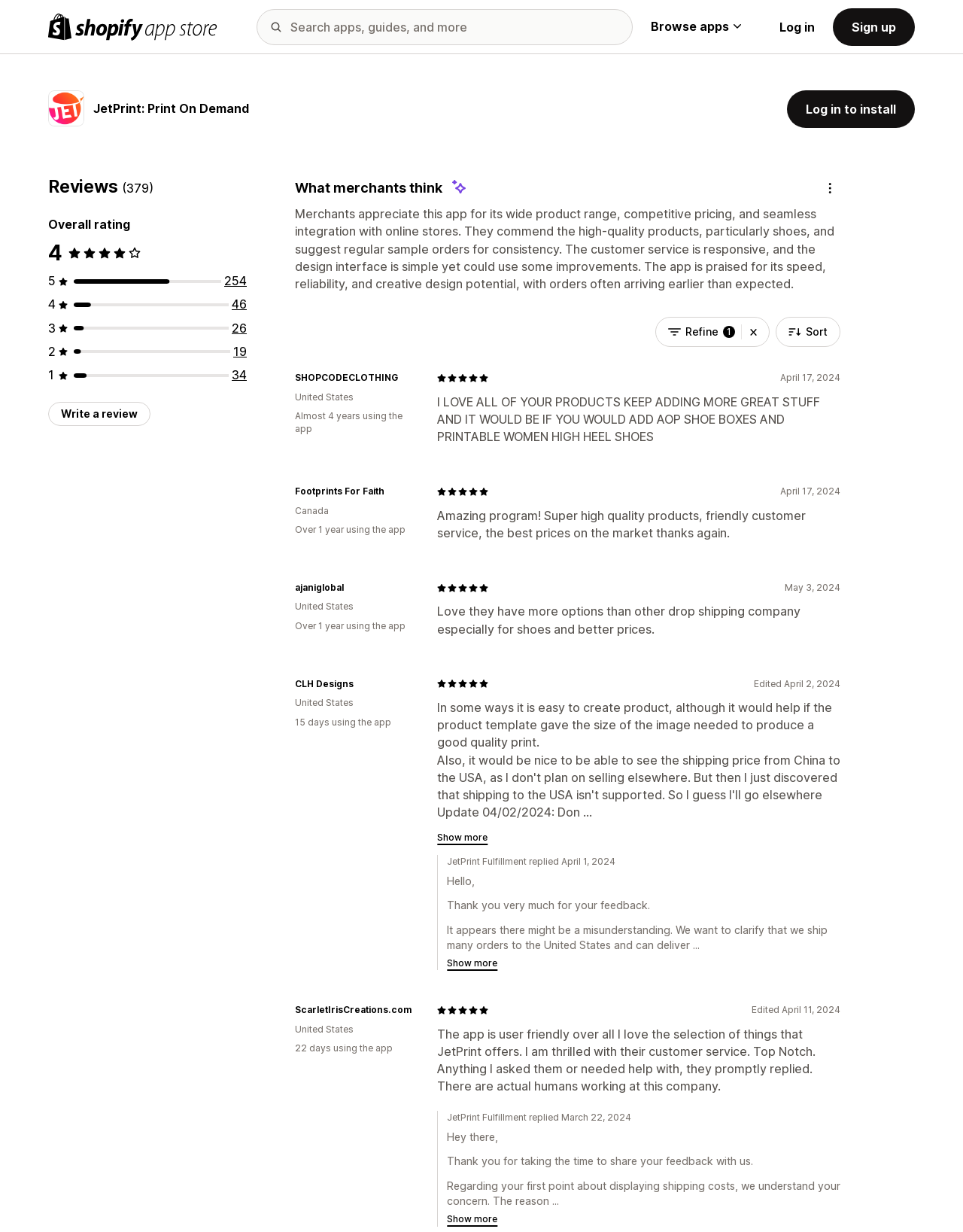For the given element description Write a review, determine the bounding box coordinates of the UI element. The coordinates should follow the format (top-left x, top-left y, bottom-right x, bottom-right y) and be within the range of 0 to 1.

[0.05, 0.326, 0.156, 0.346]